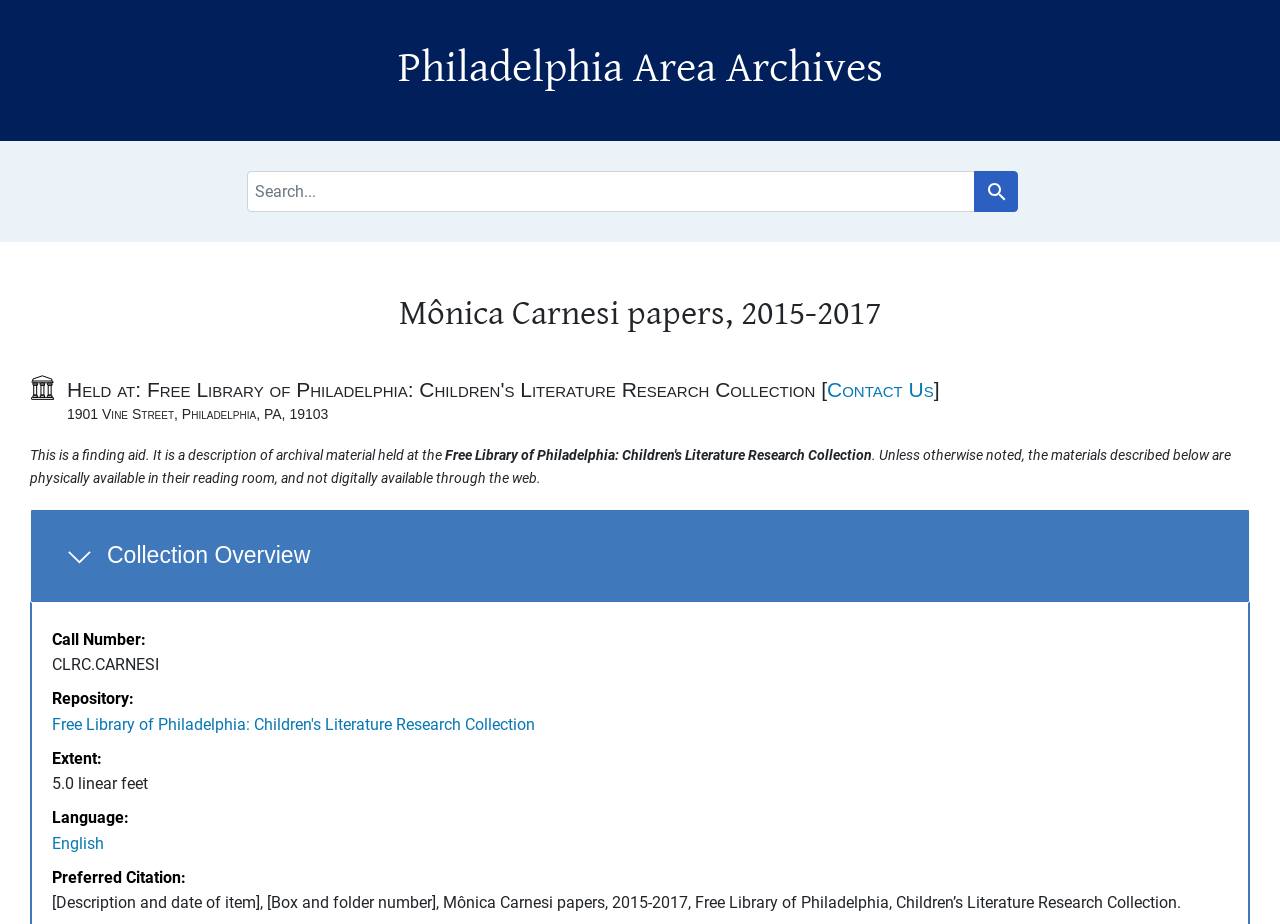Provide the bounding box coordinates of the HTML element described by the text: "Skip to search".

[0.008, 0.005, 0.06, 0.016]